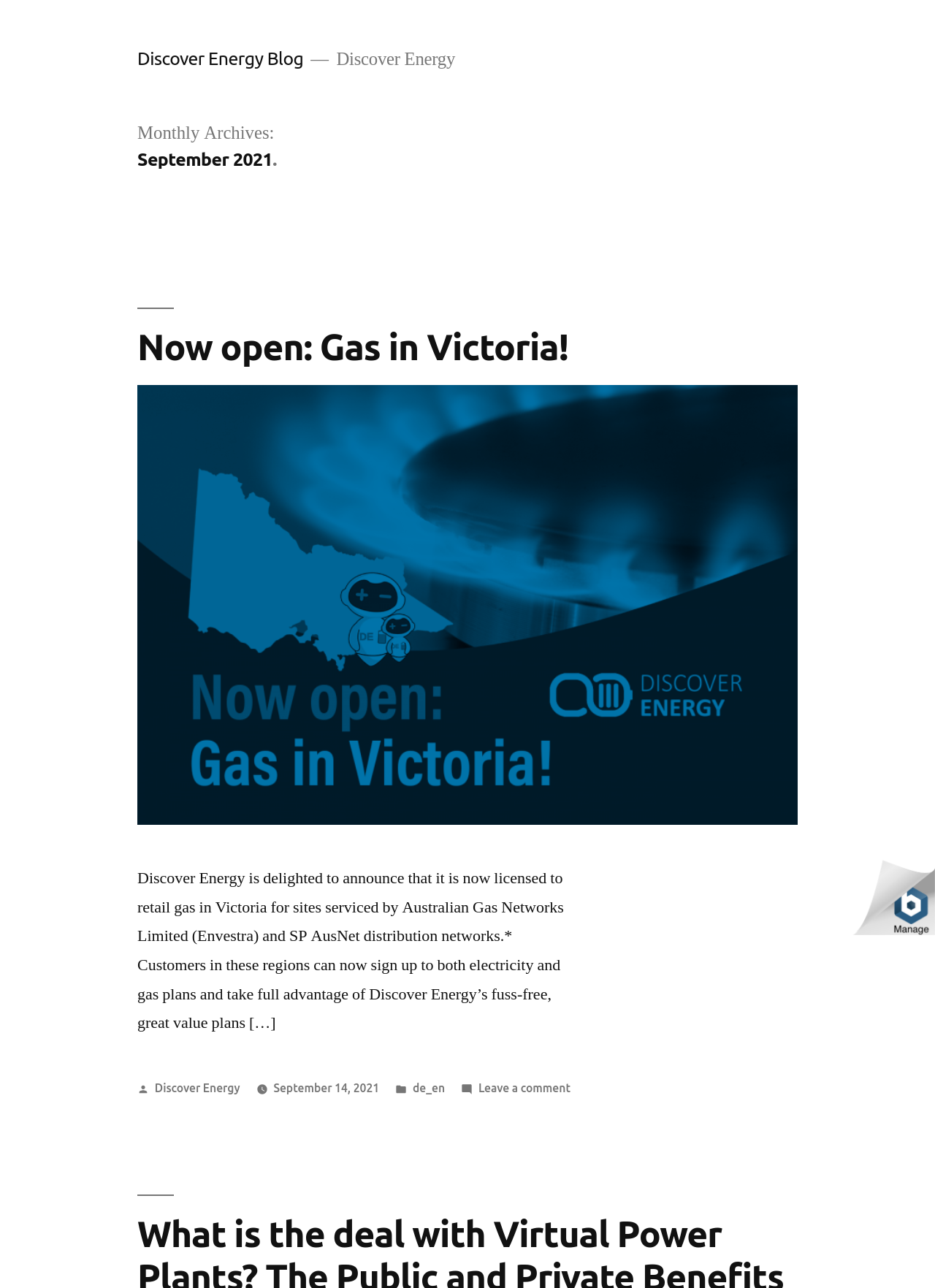Please determine the bounding box coordinates for the UI element described as: "Now open: Gas in Victoria!".

[0.147, 0.254, 0.608, 0.285]